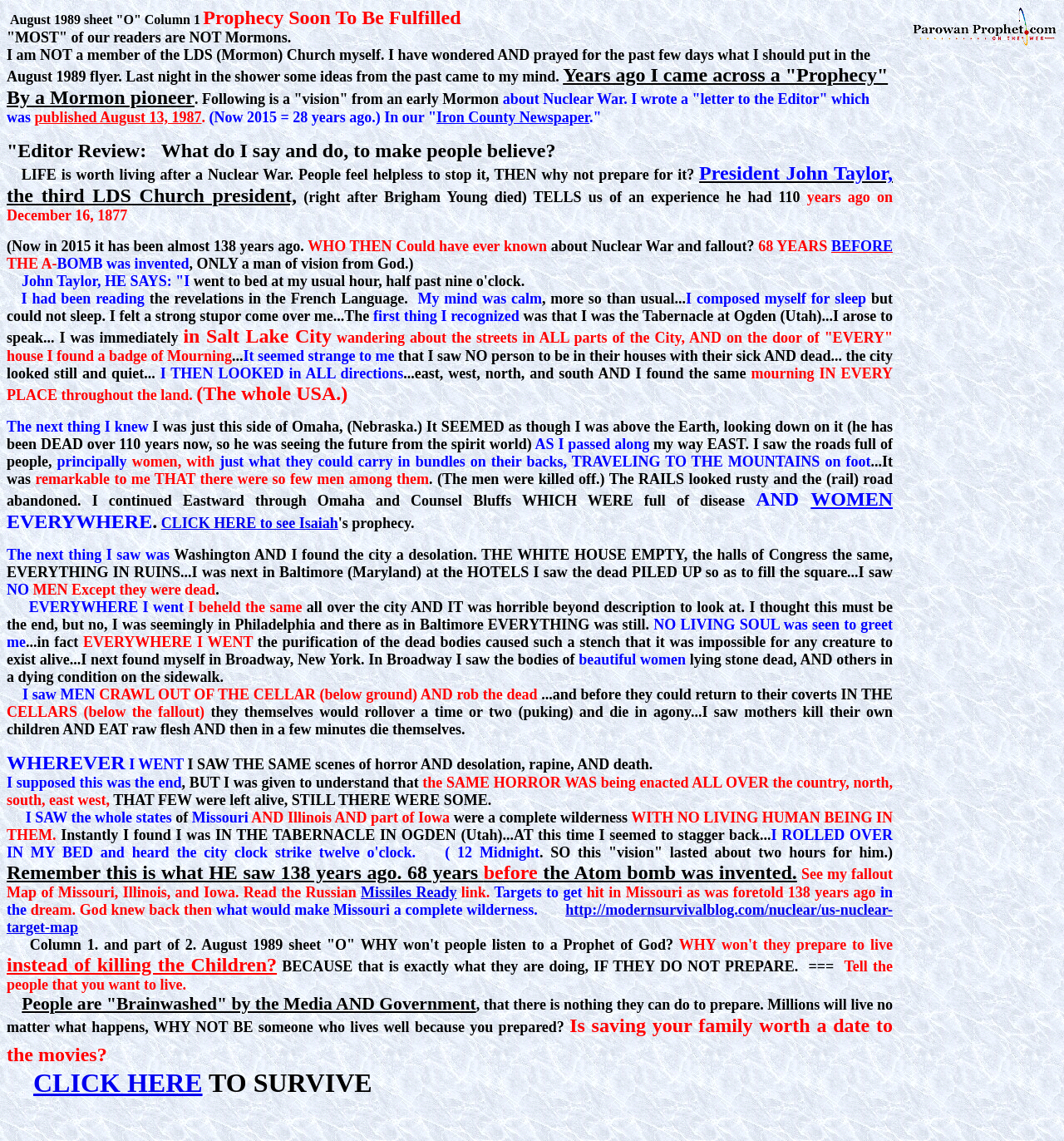Refer to the element description Holiday and identify the corresponding bounding box in the screenshot. Format the coordinates as (top-left x, top-left y, bottom-right x, bottom-right y) with values in the range of 0 to 1.

None